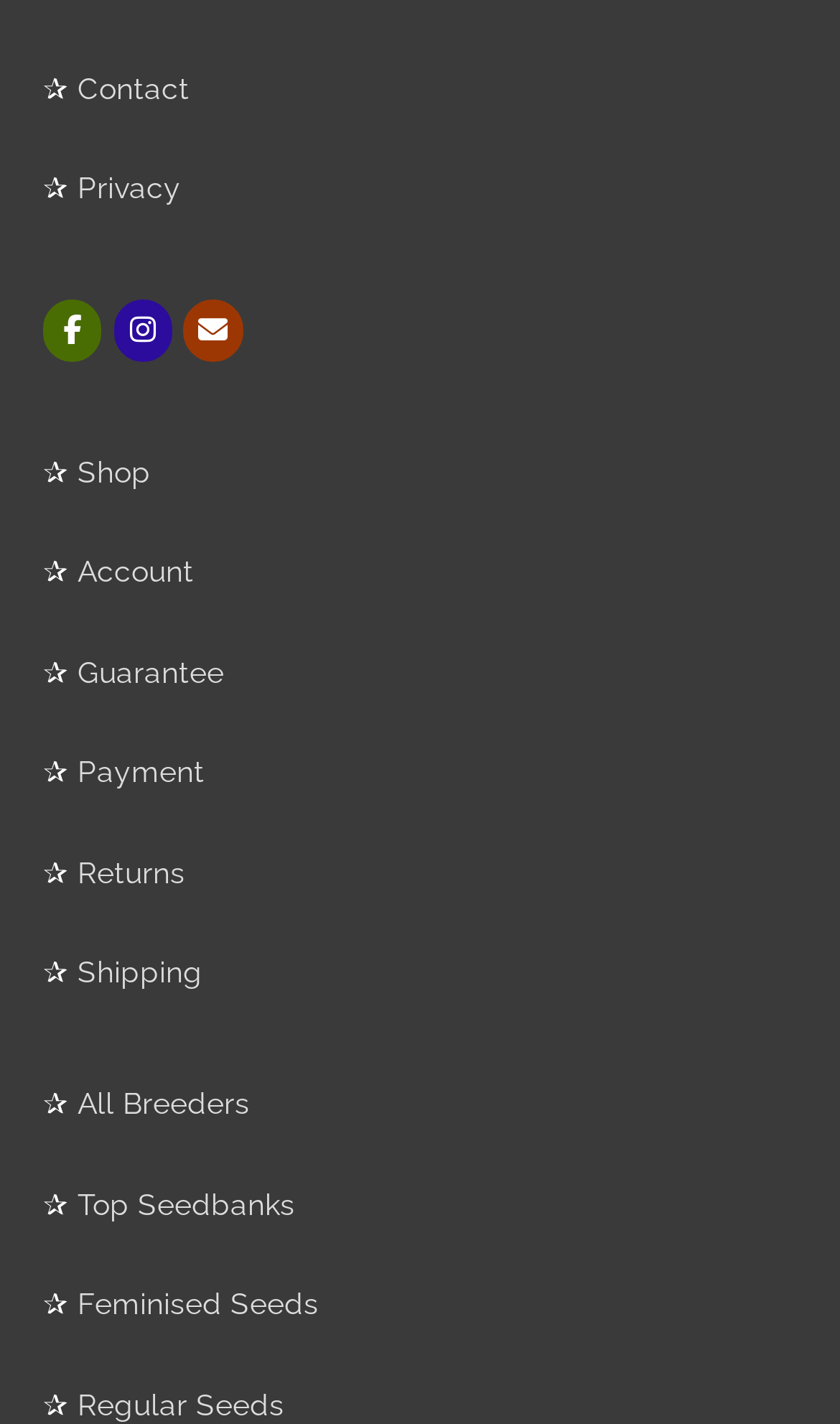Locate the bounding box coordinates of the element you need to click to accomplish the task described by this instruction: "visit shop".

[0.092, 0.319, 0.179, 0.343]